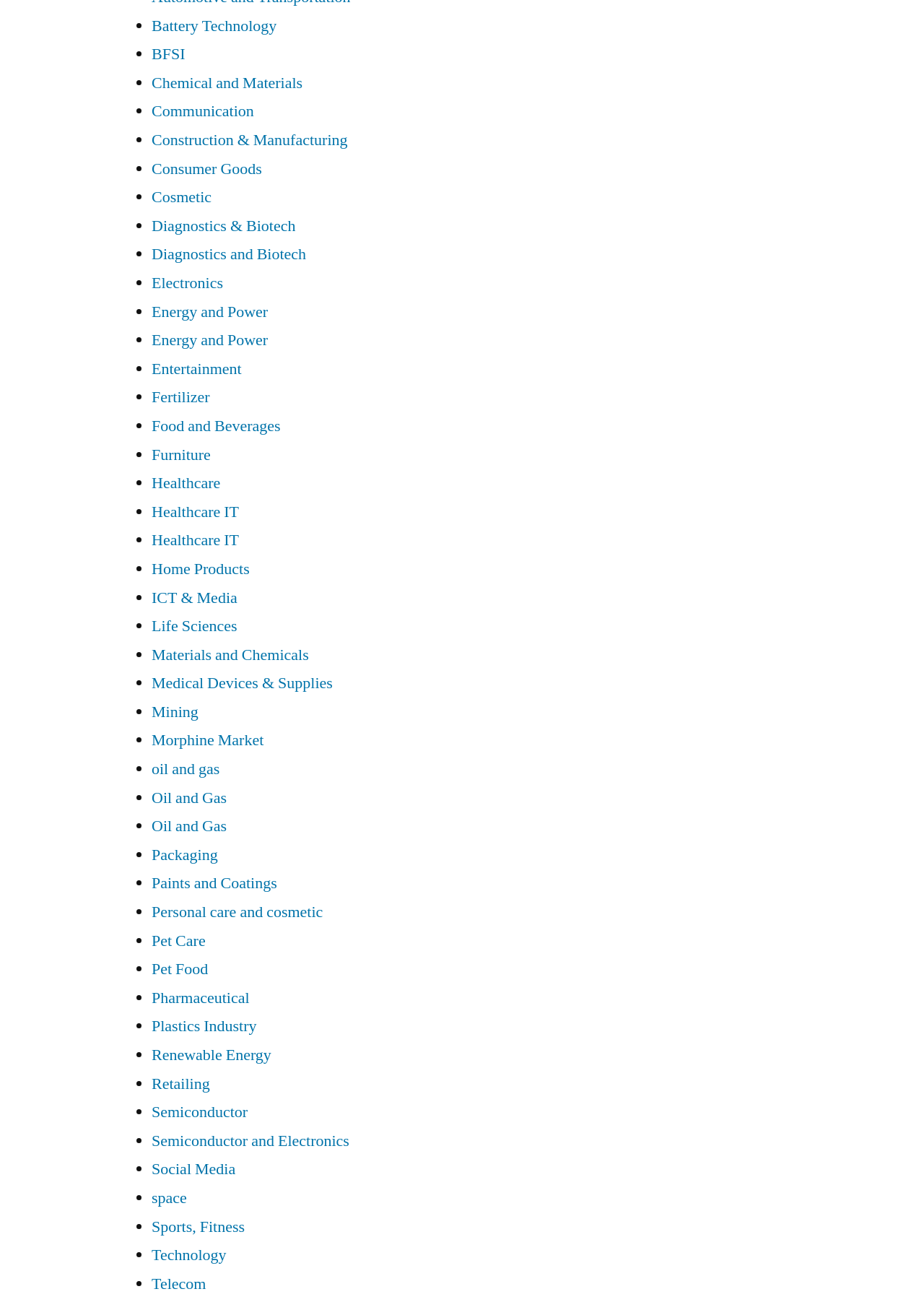Locate the bounding box coordinates of the clickable area to execute the instruction: "View Diagnostics & Biotech". Provide the coordinates as four float numbers between 0 and 1, represented as [left, top, right, bottom].

[0.164, 0.166, 0.32, 0.181]